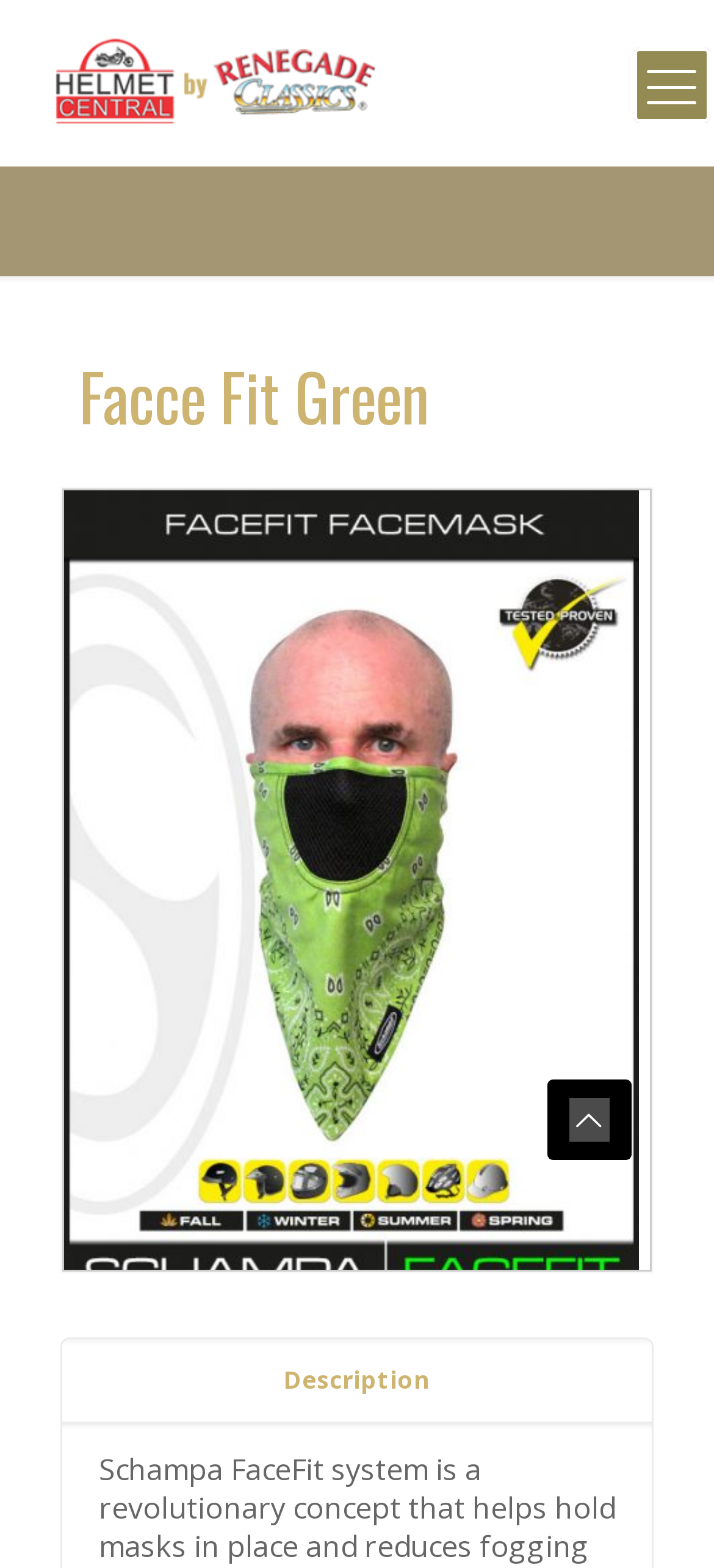Give a one-word or one-phrase response to the question: 
What is the phone number on the webpage?

520-647-9312